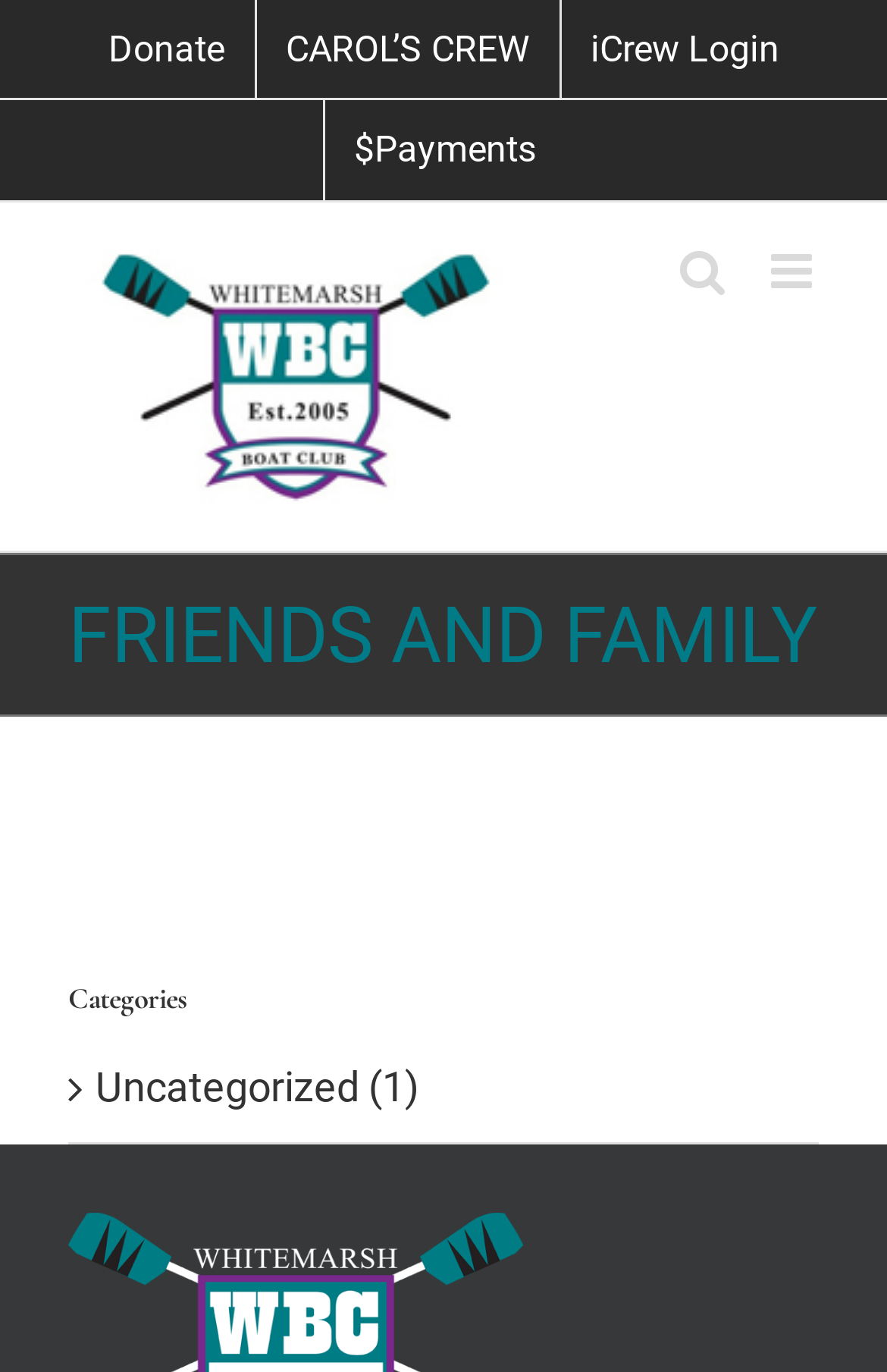What is the purpose of the toggle button? Based on the image, give a response in one word or a short phrase.

To toggle mobile menu